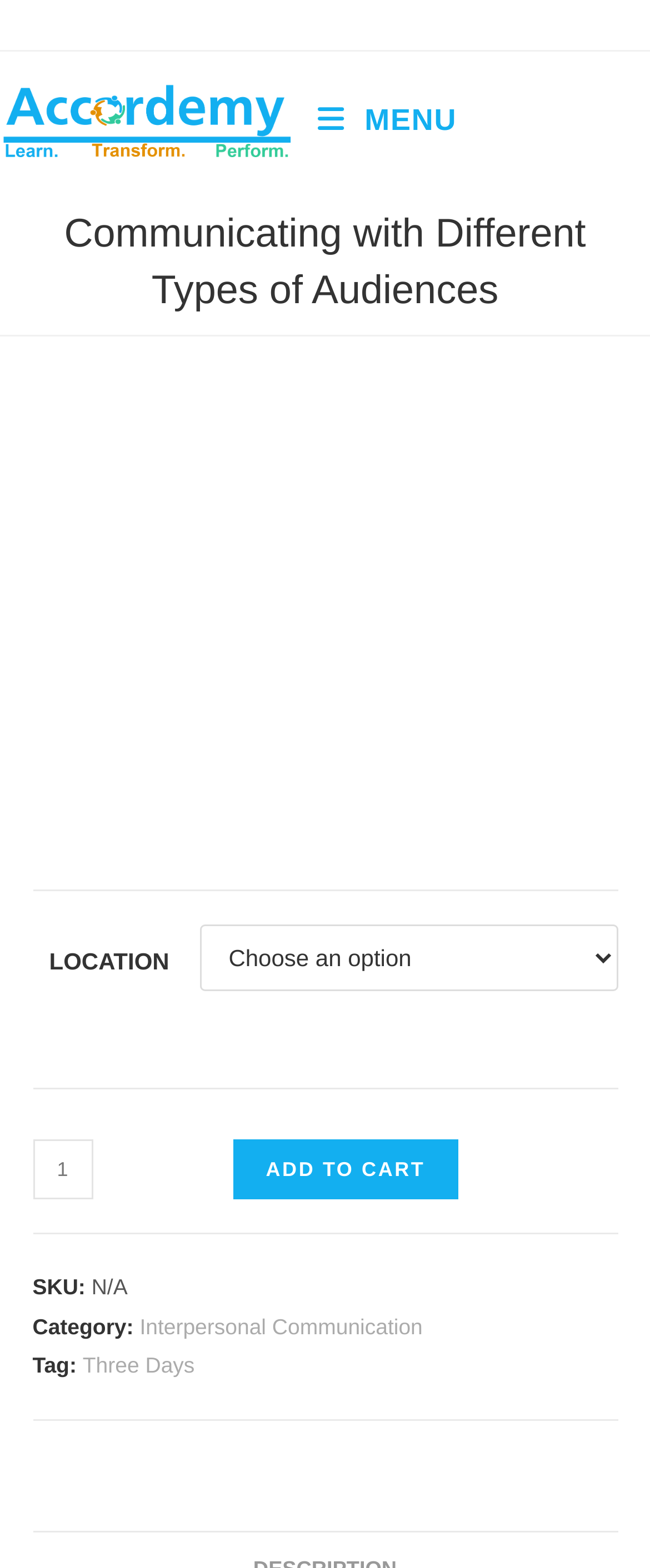What is the category of the product?
Please give a detailed and elaborate answer to the question.

The category of the product can be found in the product description section, where it is written as 'Category: Interpersonal Communication'.